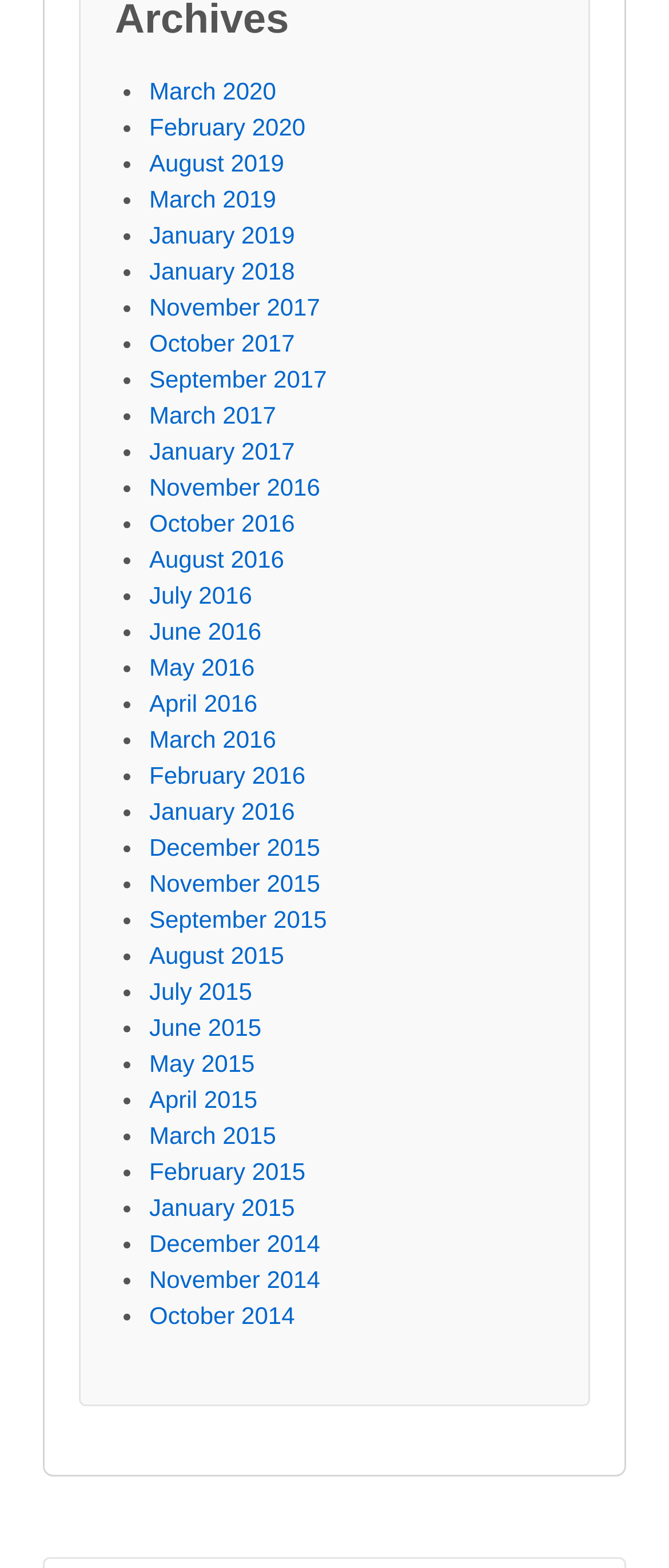Determine the bounding box coordinates of the section to be clicked to follow the instruction: "Explore archives from August 2016". The coordinates should be given as four float numbers between 0 and 1, formatted as [left, top, right, bottom].

[0.223, 0.348, 0.425, 0.365]